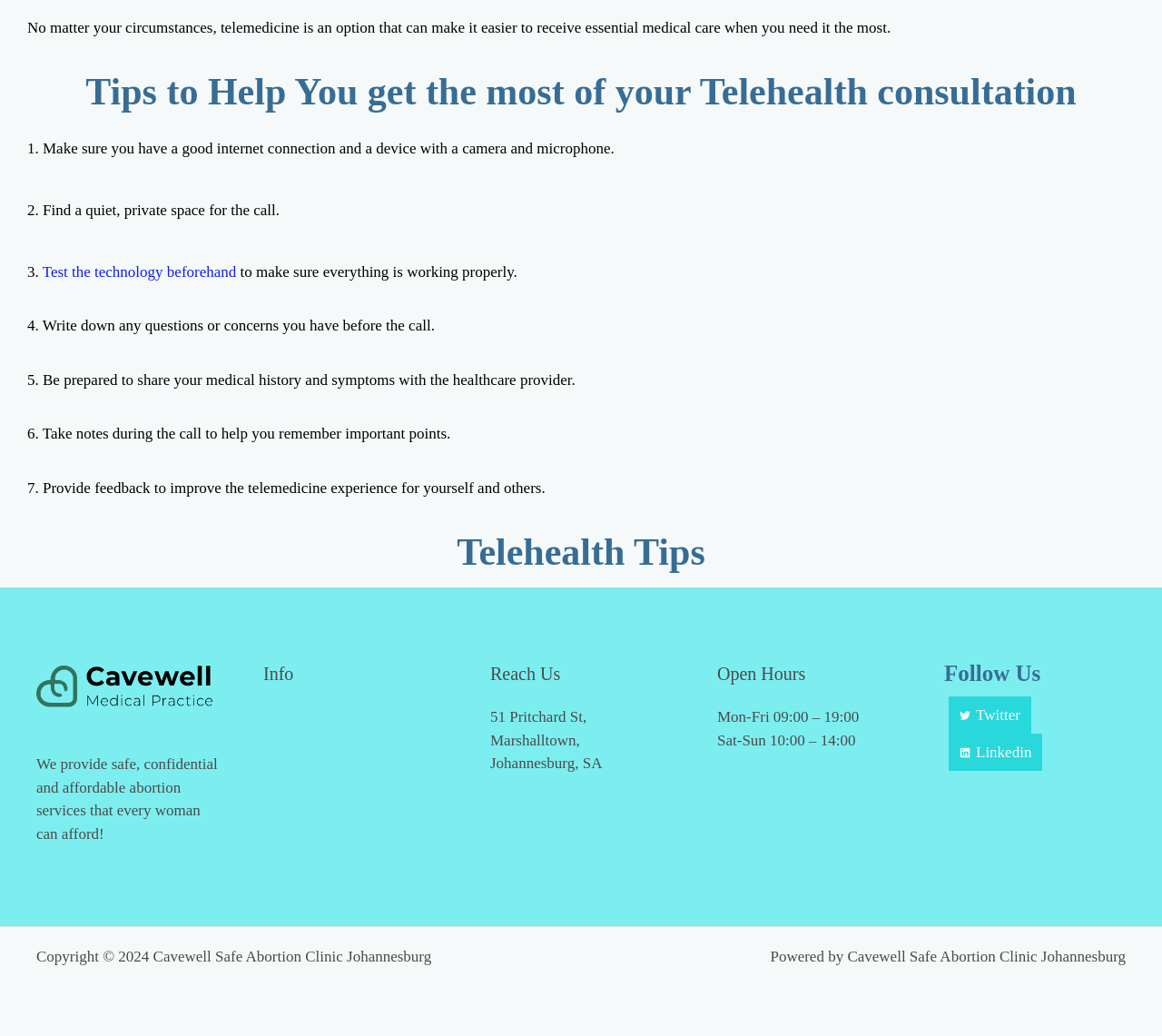Predict the bounding box of the UI element based on the description: "Test the technology beforehand". The coordinates should be four float numbers between 0 and 1, formatted as [left, top, right, bottom].

[0.033, 0.254, 0.203, 0.271]